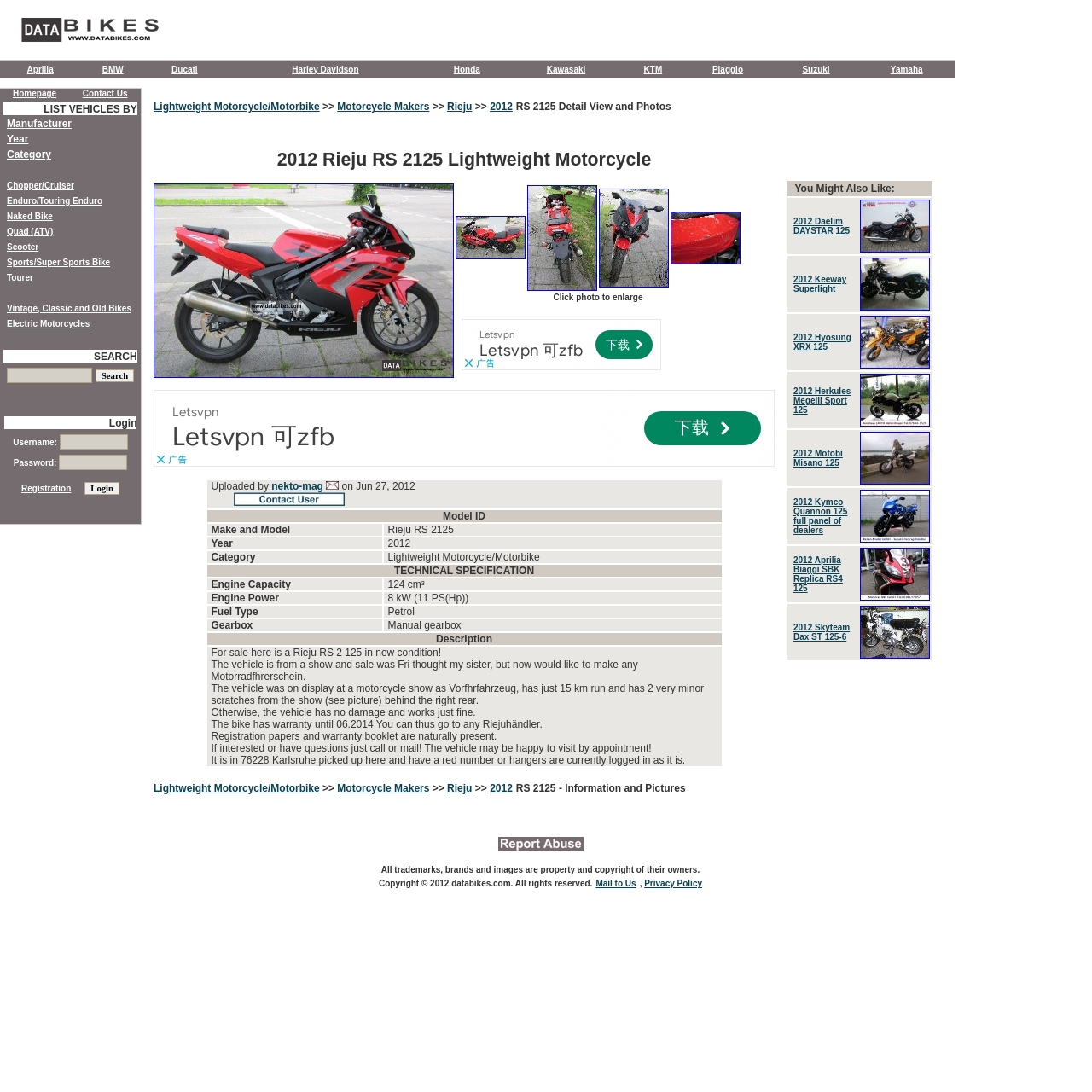Identify the bounding box for the given UI element using the description provided. Coordinates should be in the format (top-left x, top-left y, bottom-right x, bottom-right y) and must be between 0 and 1. Here is the description: You Might Also Like:

[0.728, 0.167, 0.819, 0.178]